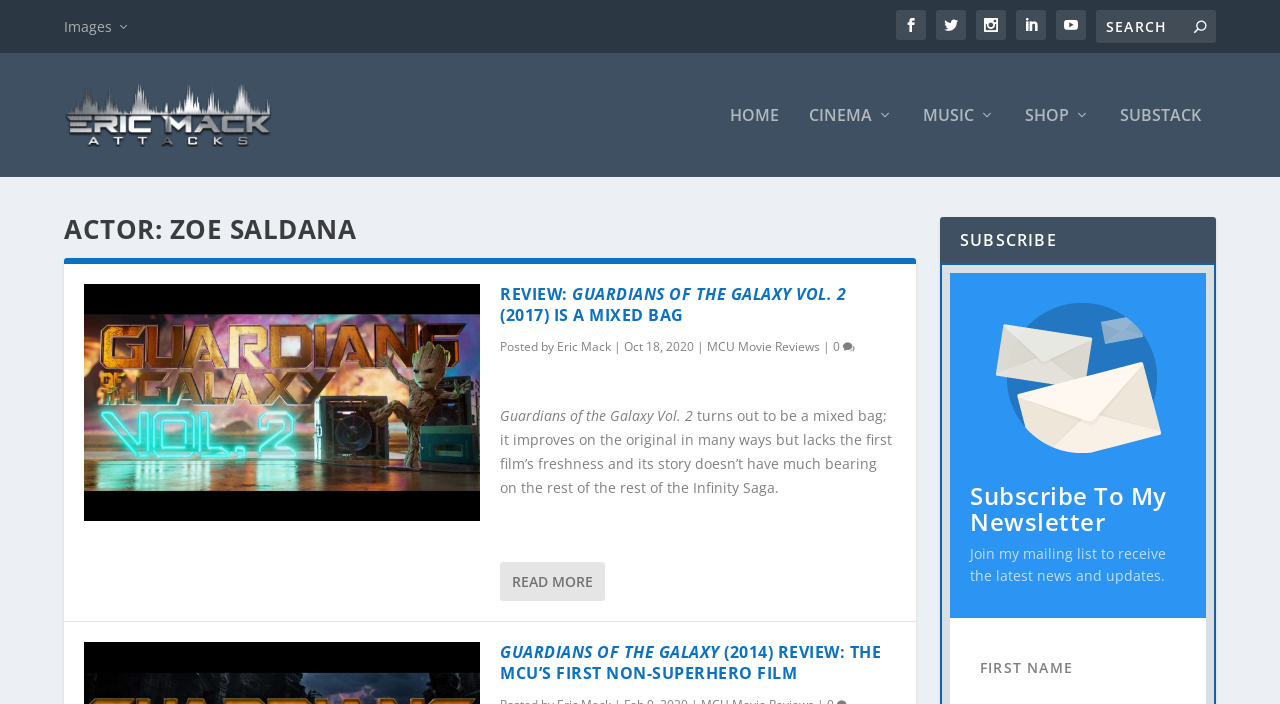Identify the bounding box coordinates for the element that needs to be clicked to fulfill this instruction: "Read the review of Guardians of the Galaxy Vol. 2". Provide the coordinates in the format of four float numbers between 0 and 1: [left, top, right, bottom].

[0.391, 0.403, 0.7, 0.477]